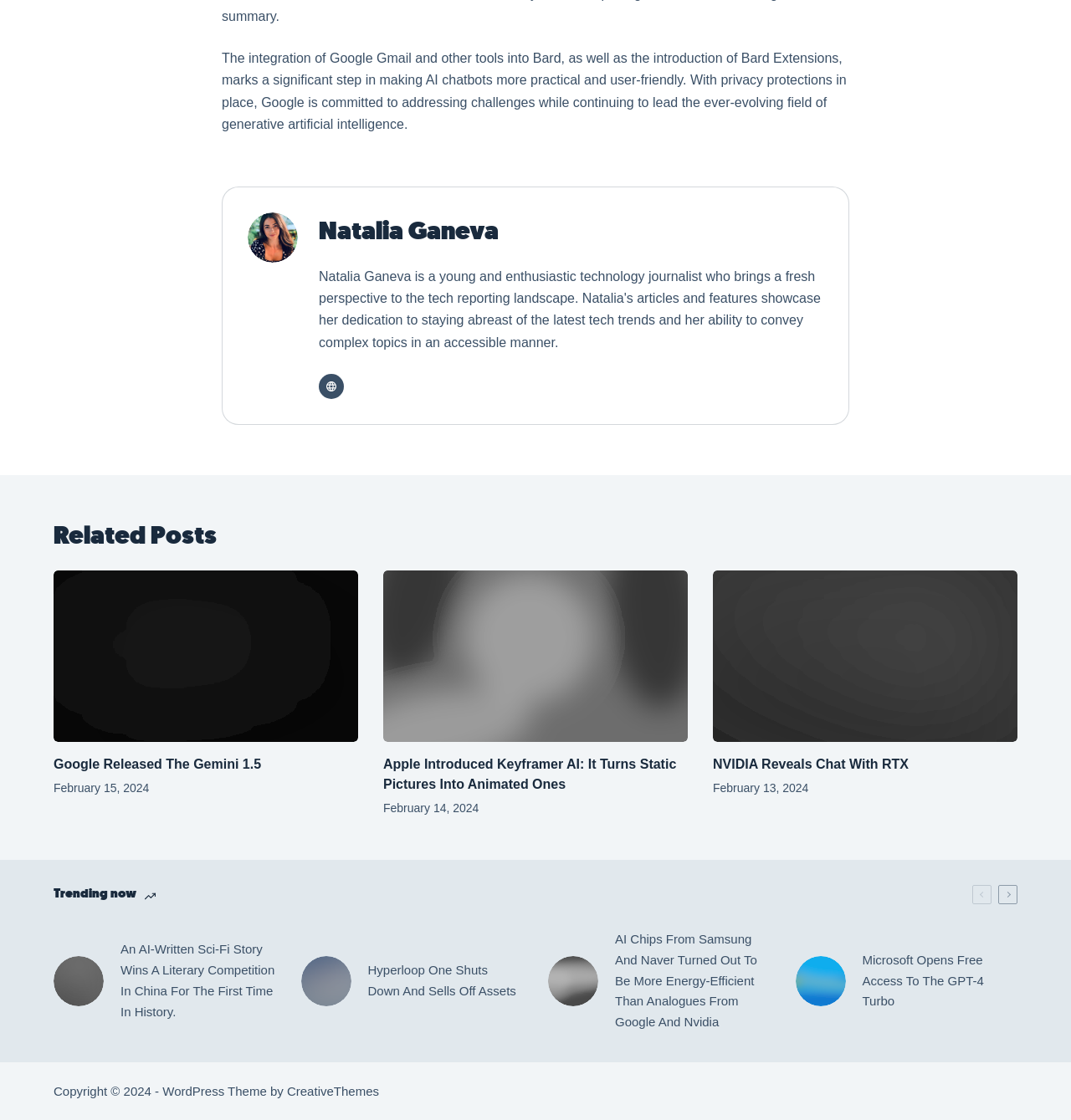Identify the bounding box coordinates of the part that should be clicked to carry out this instruction: "Click on the link to read about Google Released The Gemini 1.5".

[0.05, 0.509, 0.334, 0.662]